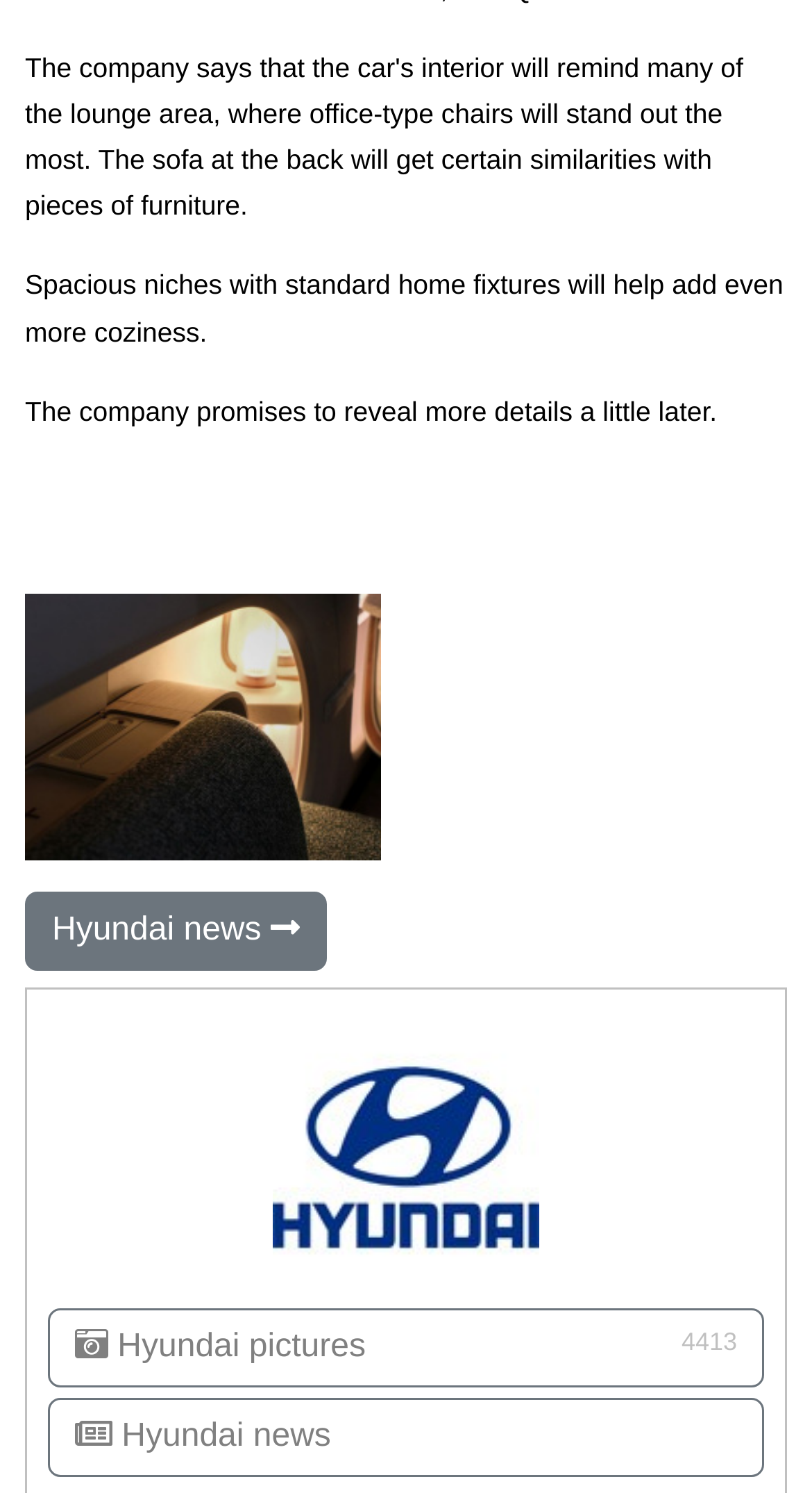Provide the bounding box coordinates of the UI element this sentence describes: "Hyundai pictures 4413".

[0.059, 0.876, 0.941, 0.929]